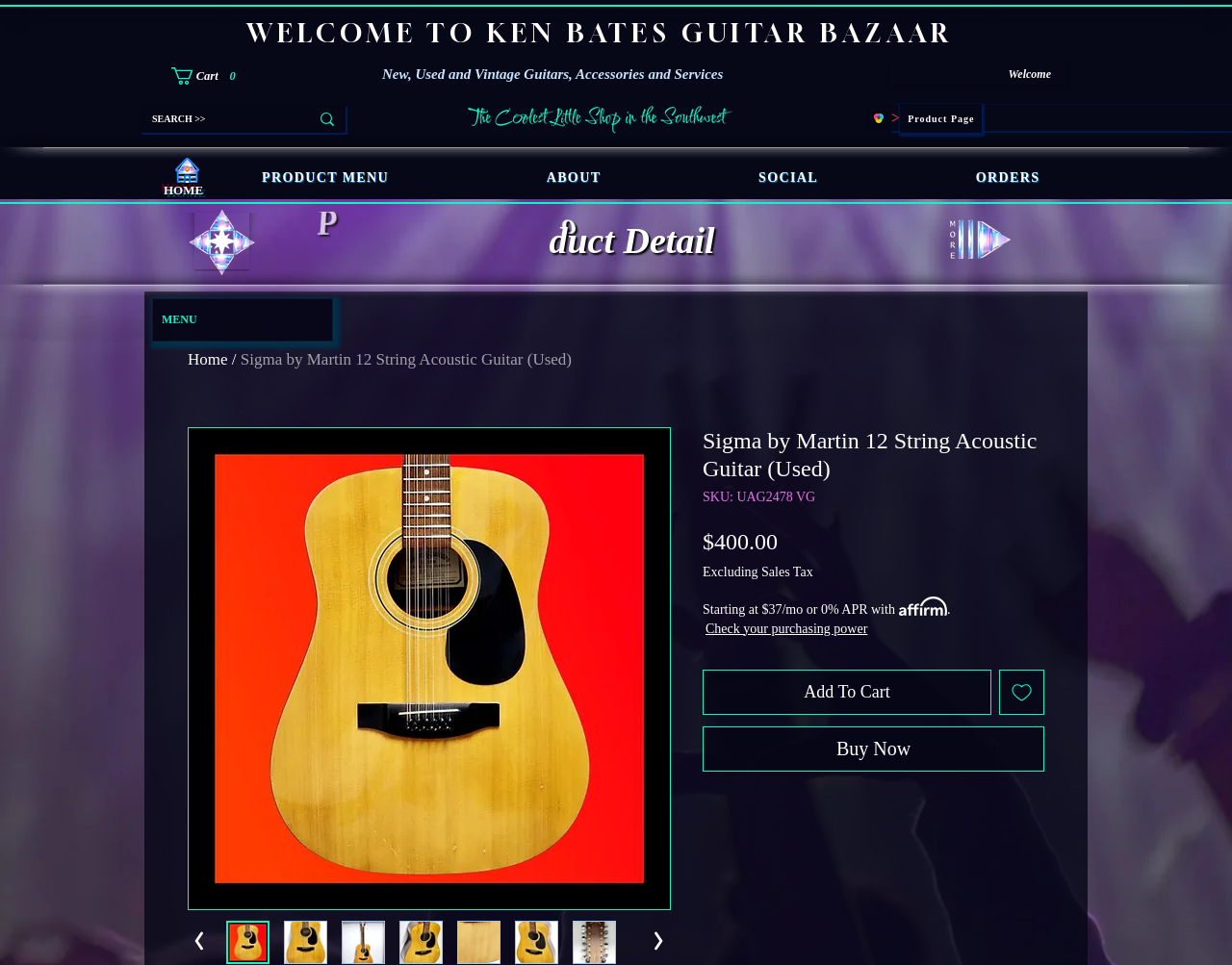Please identify the bounding box coordinates of the element's region that I should click in order to complete the following instruction: "Search for products". The bounding box coordinates consist of four float numbers between 0 and 1, i.e., [left, top, right, bottom].

[0.114, 0.109, 0.28, 0.138]